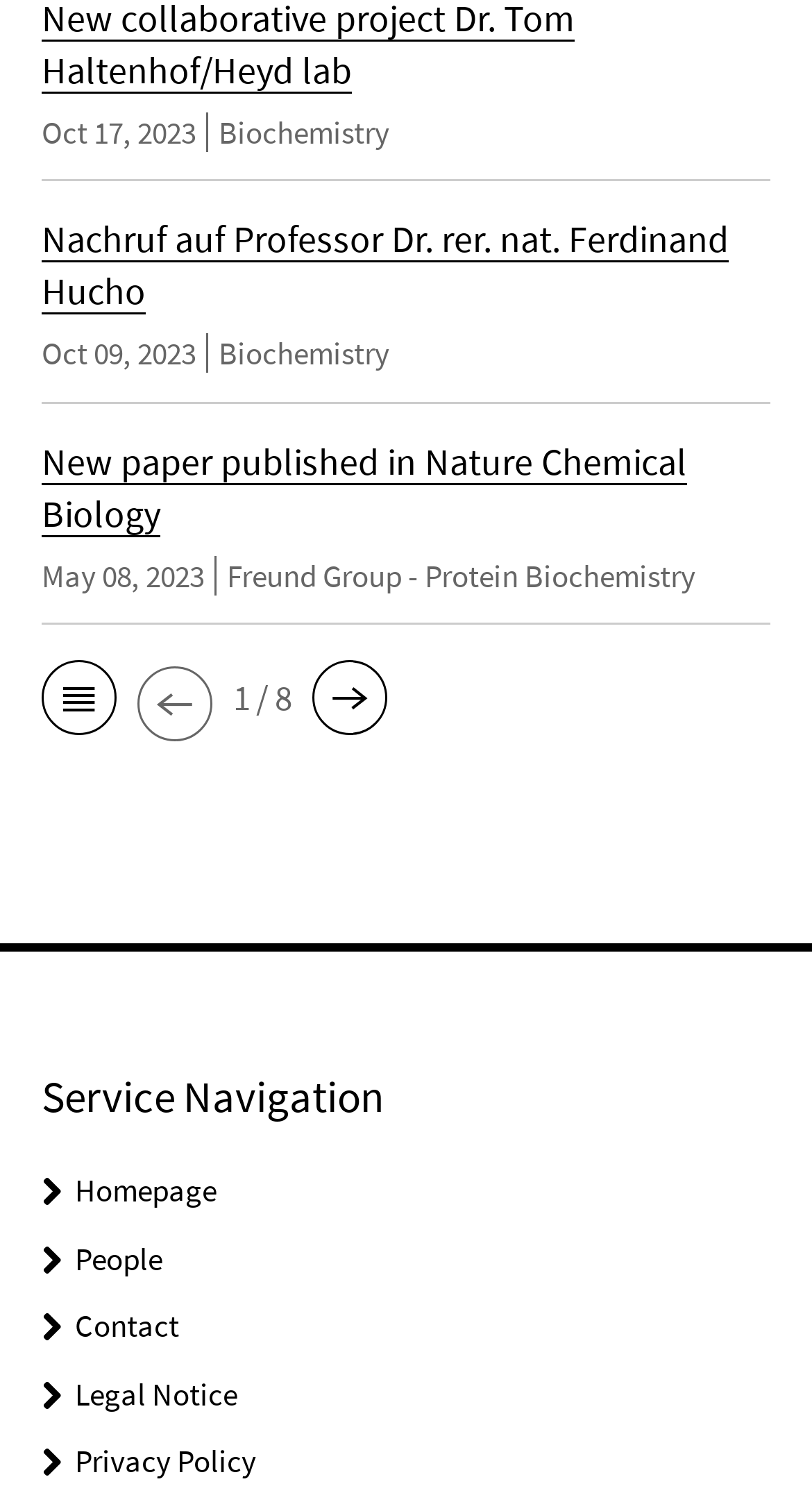What is the title of the second news article?
Refer to the image and provide a detailed answer to the question.

The second news article has a title 'New paper published in Nature Chemical Biology' which is a link, indicating that clicking the link will take the user to the article details.